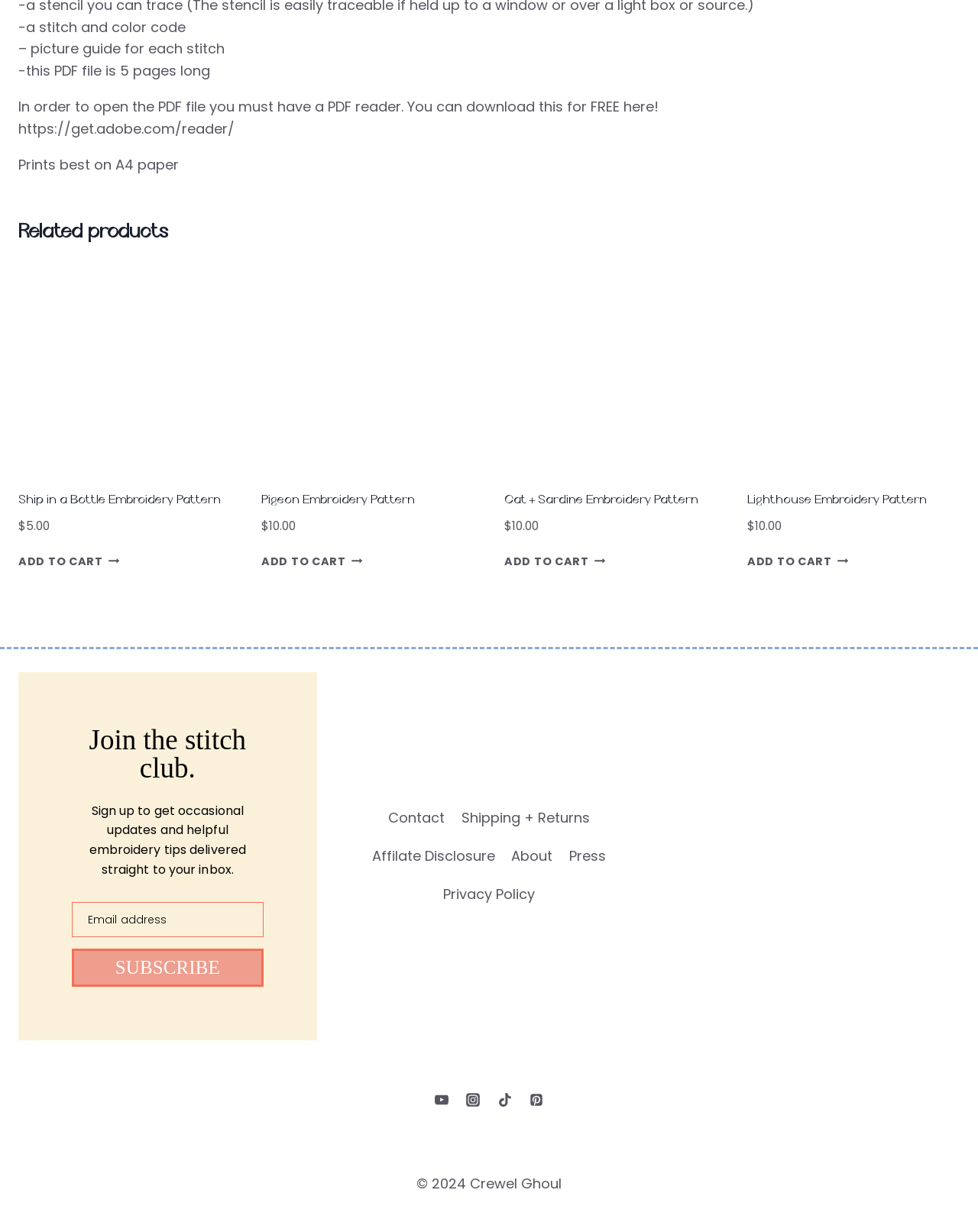Determine the bounding box coordinates of the clickable area required to perform the following instruction: "Subscribe to the stitch club". The coordinates should be represented as four float numbers between 0 and 1: [left, top, right, bottom].

[0.073, 0.77, 0.269, 0.801]